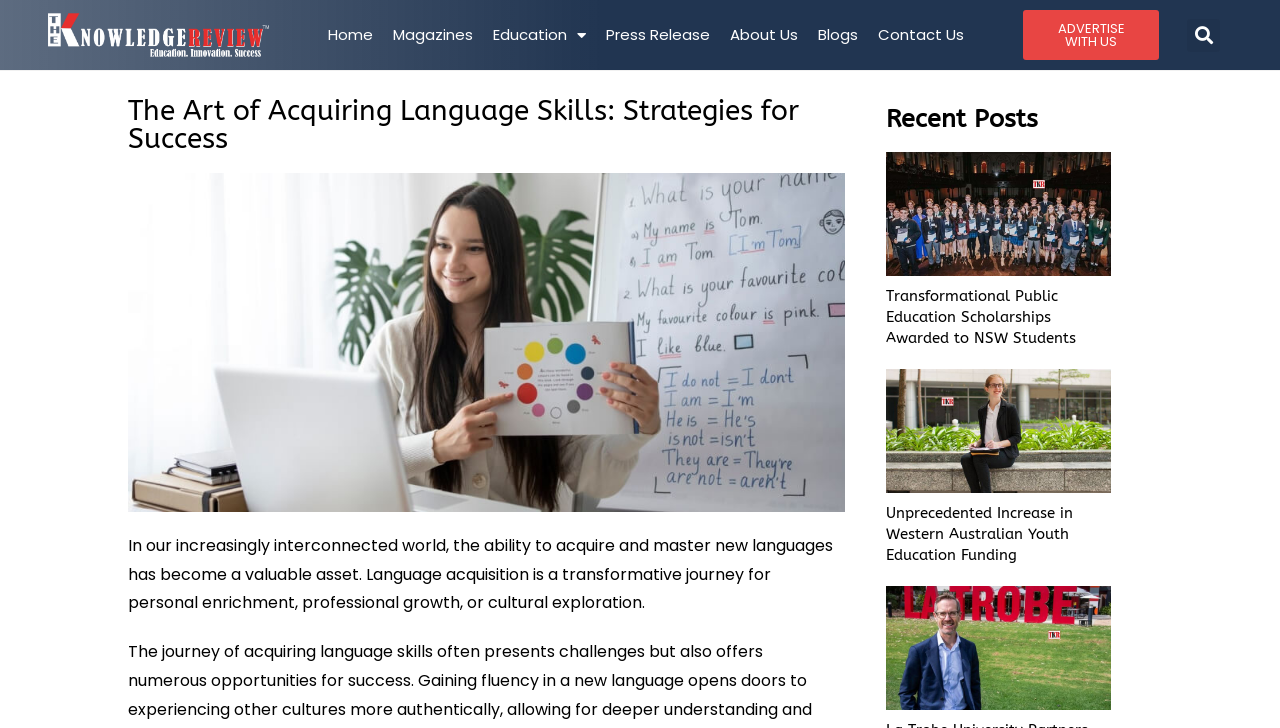Provide the bounding box coordinates of the HTML element this sentence describes: "Home". The bounding box coordinates consist of four float numbers between 0 and 1, i.e., [left, top, right, bottom].

None